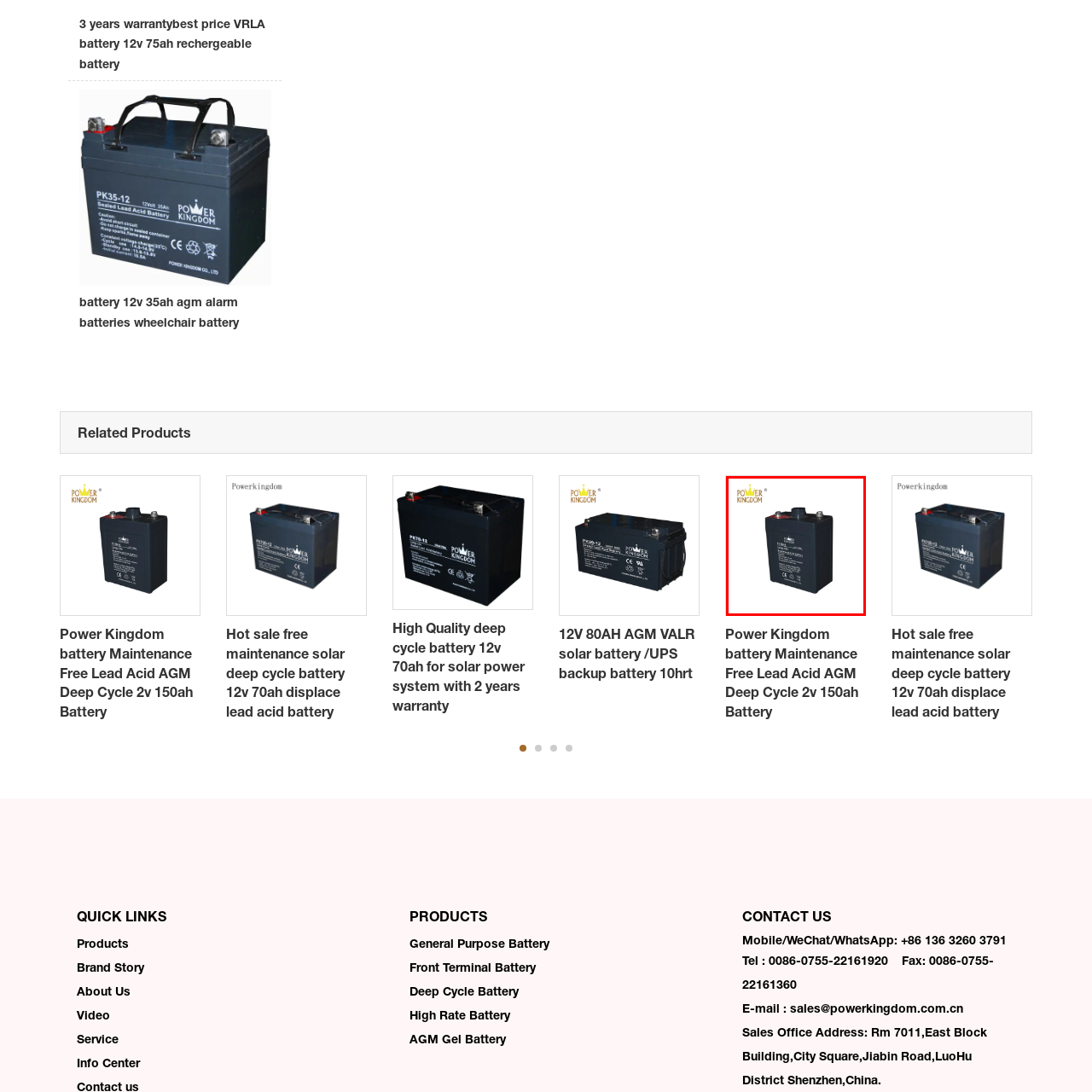Create a detailed narrative of the image inside the red-lined box.

This image showcases a compact and durable battery from Power Kingdom, specifically designed for applications requiring reliable energy storage. The battery features a robust black casing with clearly marked terminals, one red and one black, indicating positive and negative connections, respectively. Its design highlights versatility, suitable for various uses including deep cycle applications and backup power systems. The battery is labeled with essential specifications and certifications, ensuring users confidence in its quality and safety. The Power Kingdom logo is prominently displayed at the top, reflecting the brand's commitment to excellence in battery technology.